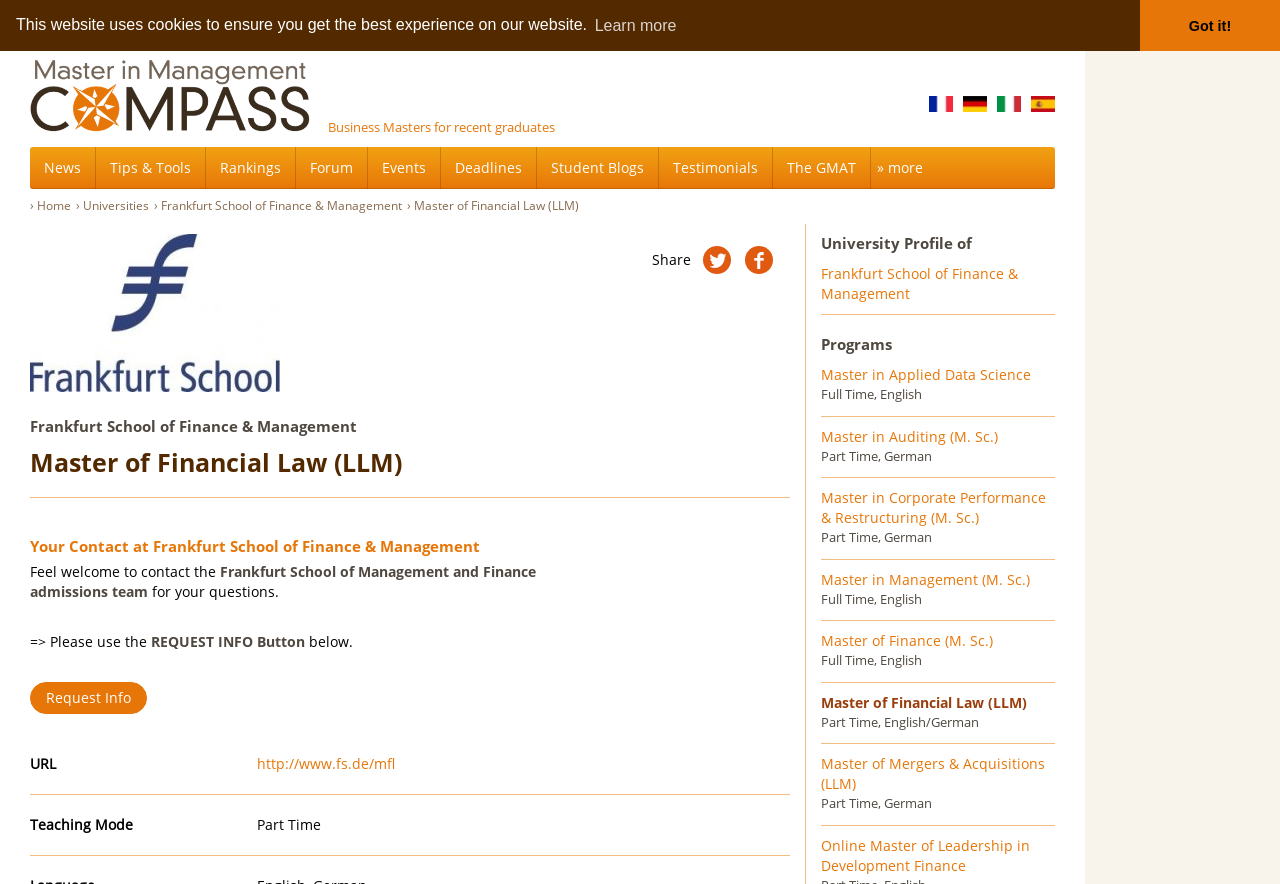Can you provide the bounding box coordinates for the element that should be clicked to implement the instruction: "Request Info"?

[0.023, 0.771, 0.115, 0.807]